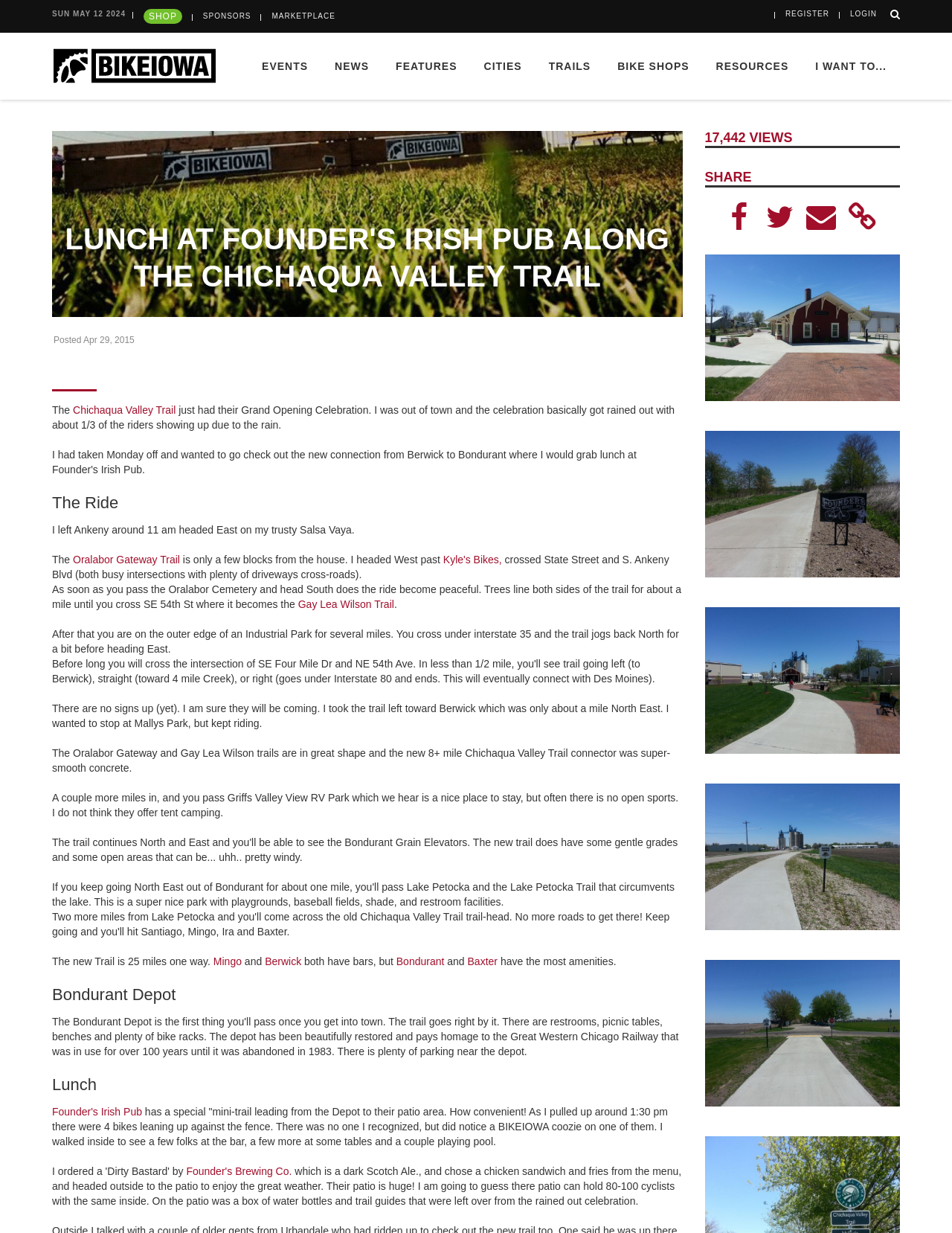Please identify the bounding box coordinates of the clickable region that I should interact with to perform the following instruction: "Register for an event". The coordinates should be expressed as four float numbers between 0 and 1, i.e., [left, top, right, bottom].

[0.825, 0.008, 0.871, 0.014]